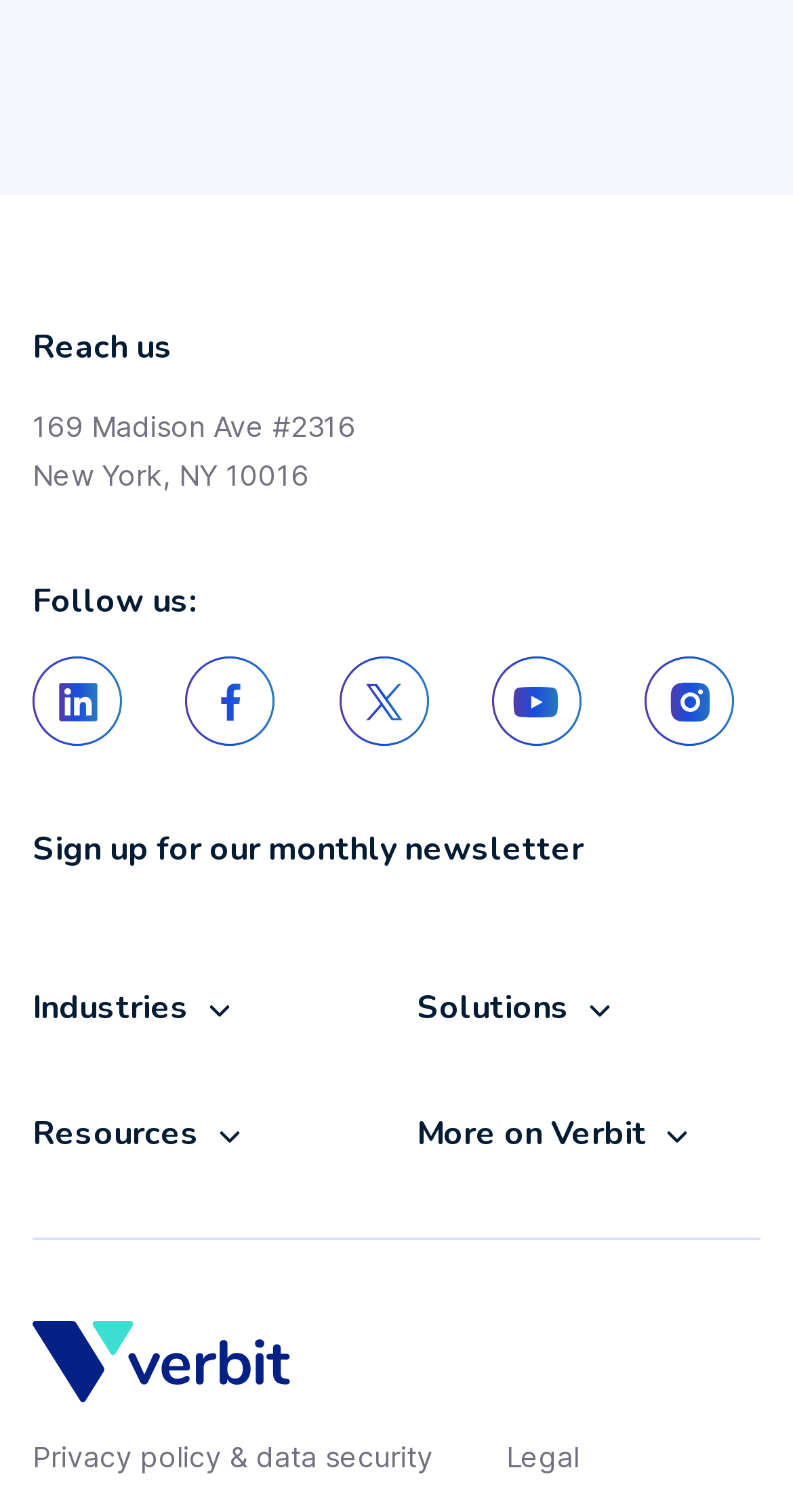Please determine the bounding box coordinates for the element that should be clicked to follow these instructions: "Explore Industries".

[0.041, 0.652, 0.474, 0.695]